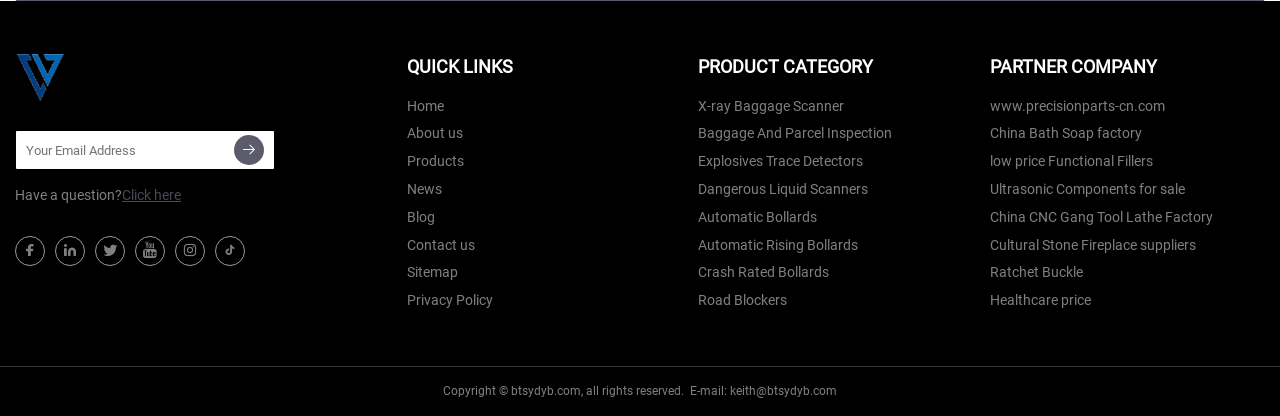Answer the following inquiry with a single word or phrase:
What is the copyright information?

Copyright © btsydyb.com